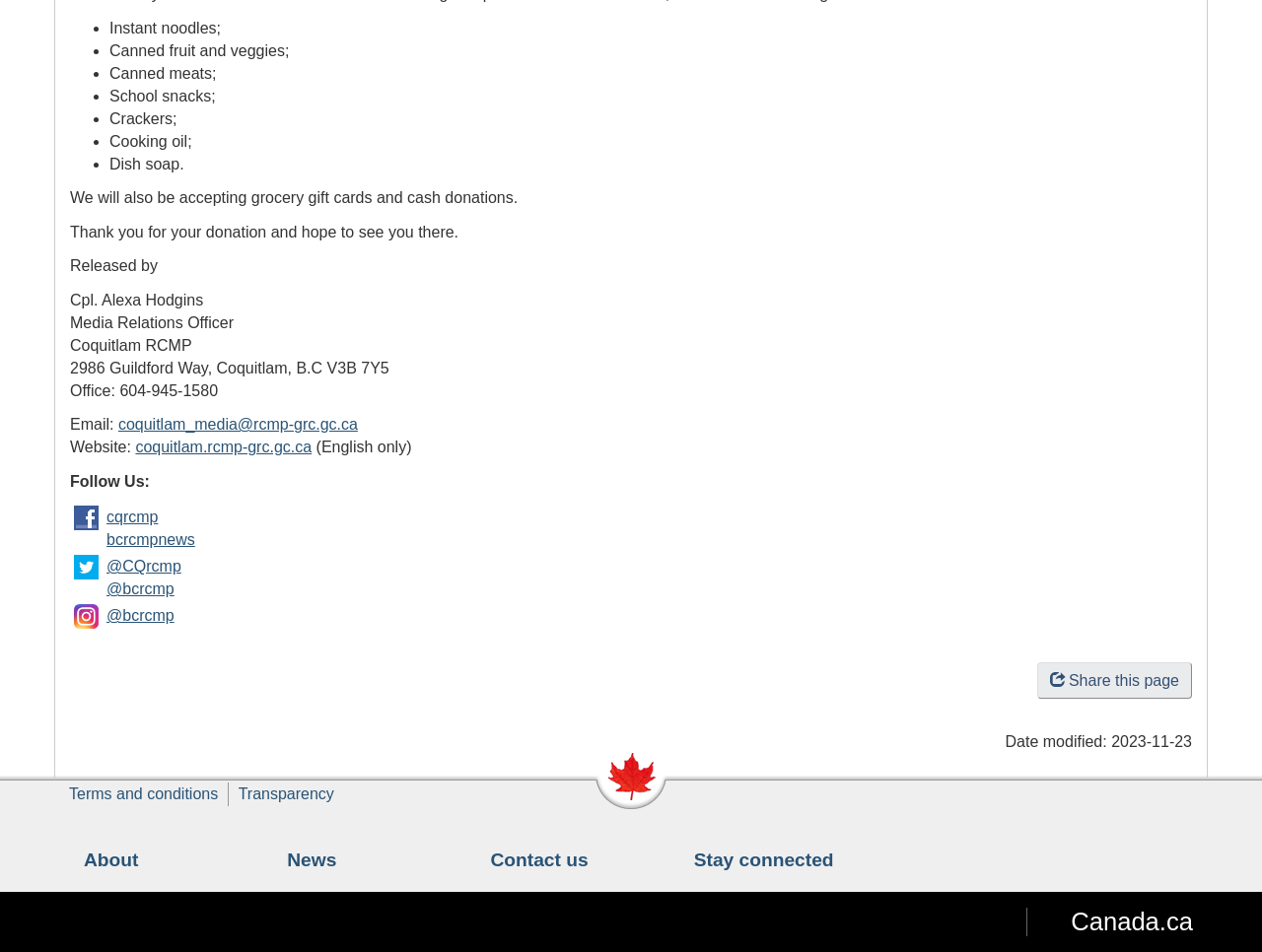Locate the bounding box coordinates of the clickable area to execute the instruction: "Share this page". Provide the coordinates as four float numbers between 0 and 1, represented as [left, top, right, bottom].

[0.822, 0.696, 0.945, 0.734]